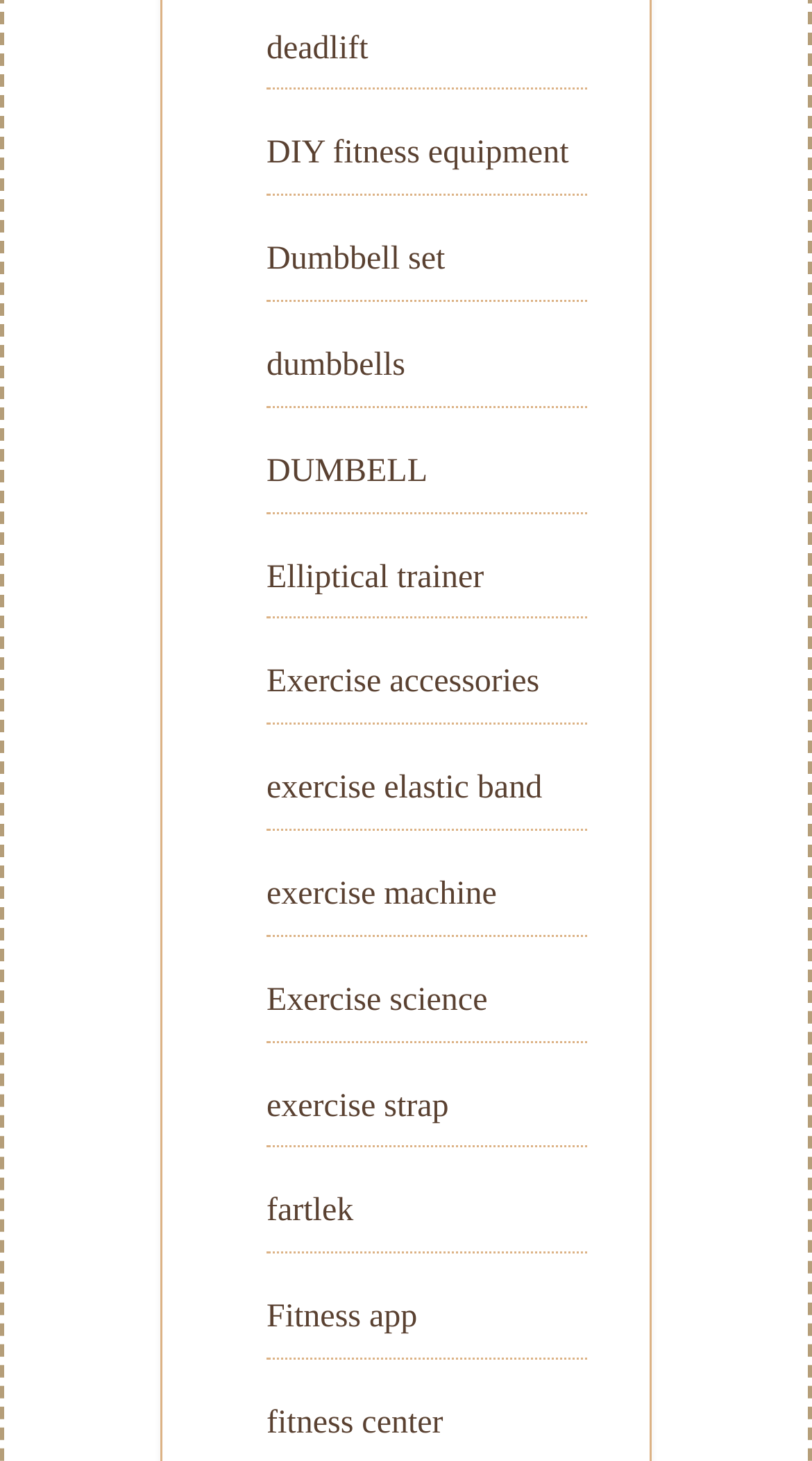Determine the bounding box coordinates of the element's region needed to click to follow the instruction: "go to fitness center". Provide these coordinates as four float numbers between 0 and 1, formatted as [left, top, right, bottom].

[0.328, 0.962, 0.546, 0.986]